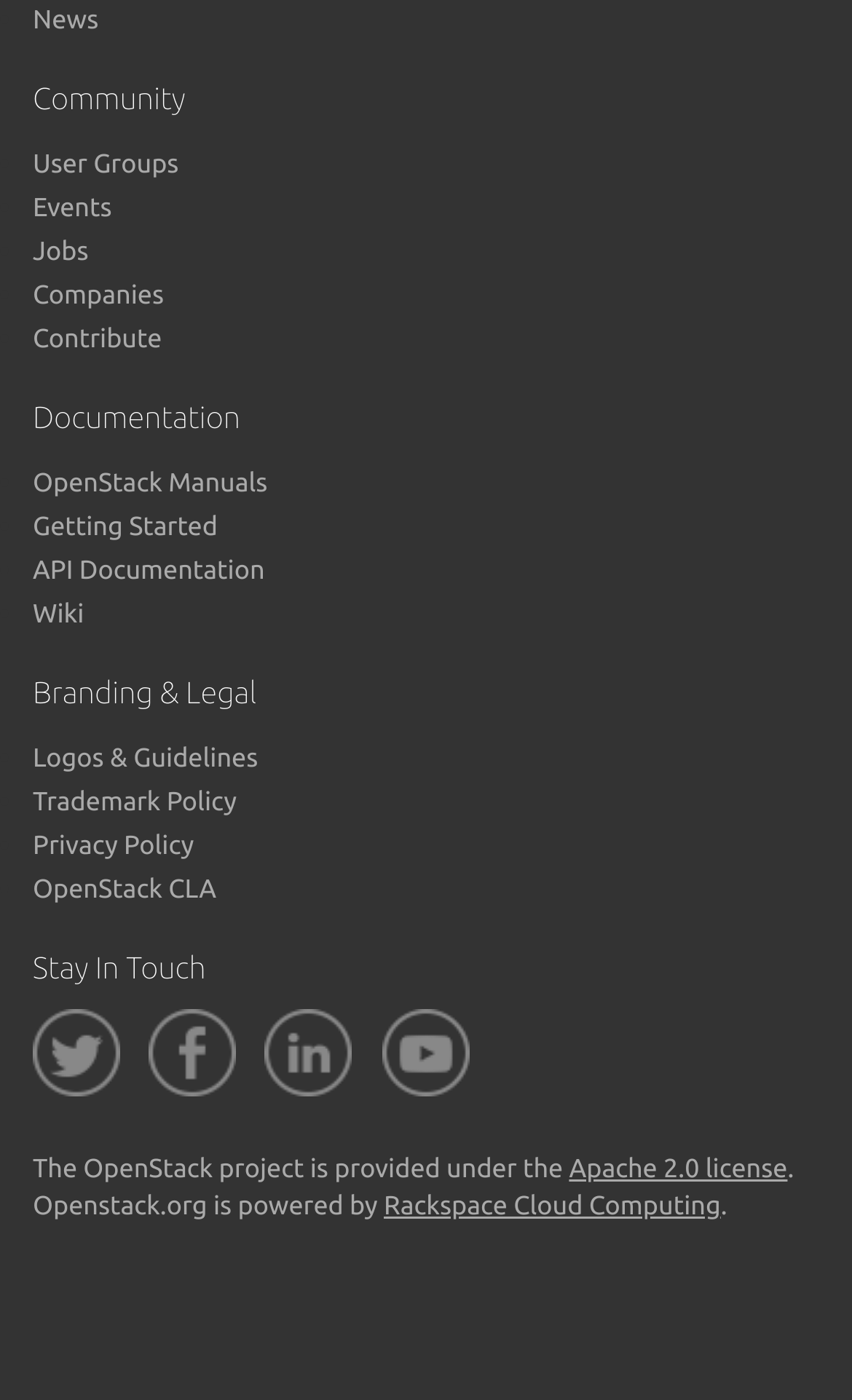Identify the bounding box coordinates for the element you need to click to achieve the following task: "View OpenStack Manuals". Provide the bounding box coordinates as four float numbers between 0 and 1, in the form [left, top, right, bottom].

[0.038, 0.335, 0.314, 0.355]